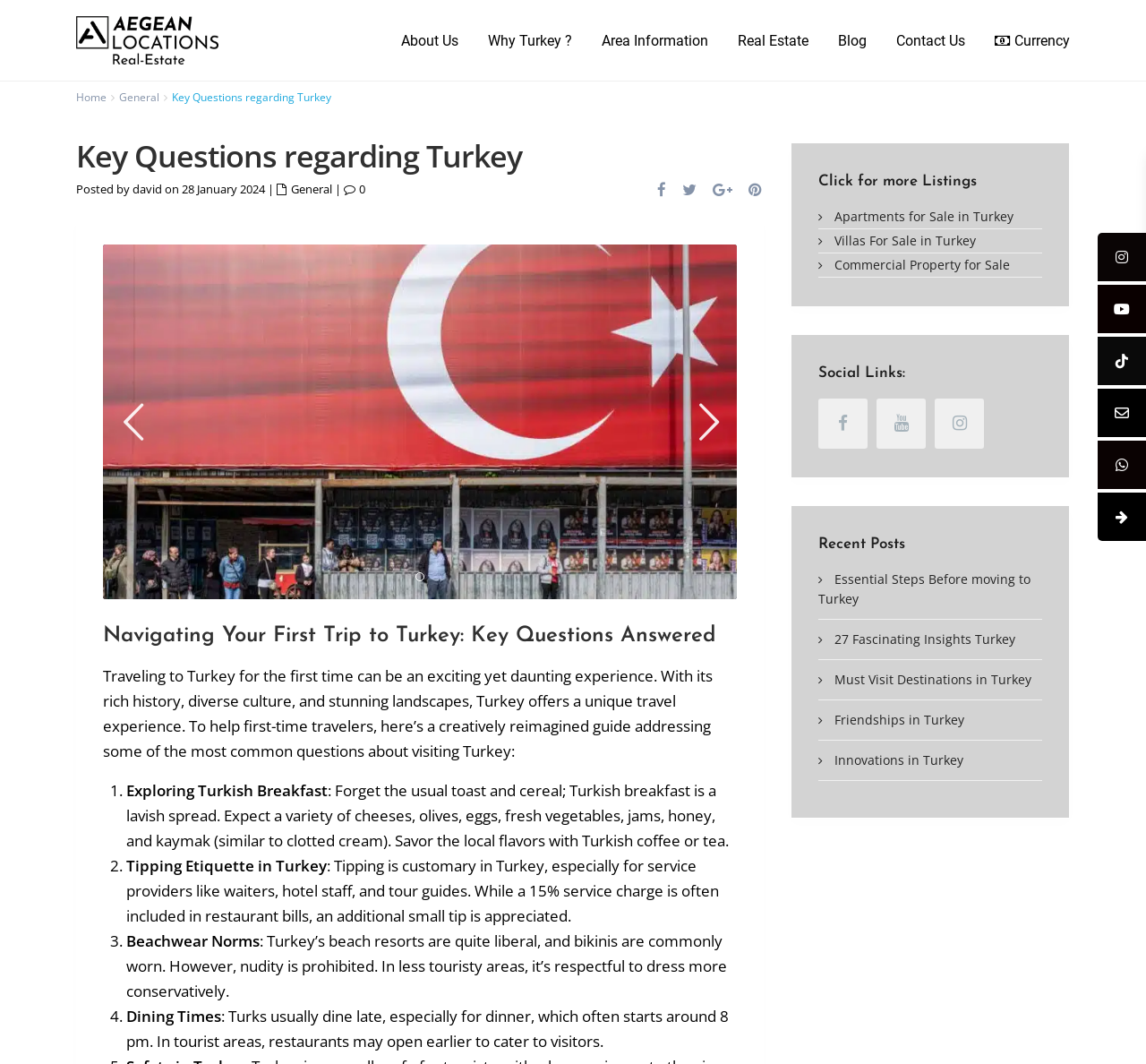Predict the bounding box coordinates of the UI element that matches this description: "Innovations in Turkey". The coordinates should be in the format [left, top, right, bottom] with each value between 0 and 1.

[0.728, 0.706, 0.841, 0.722]